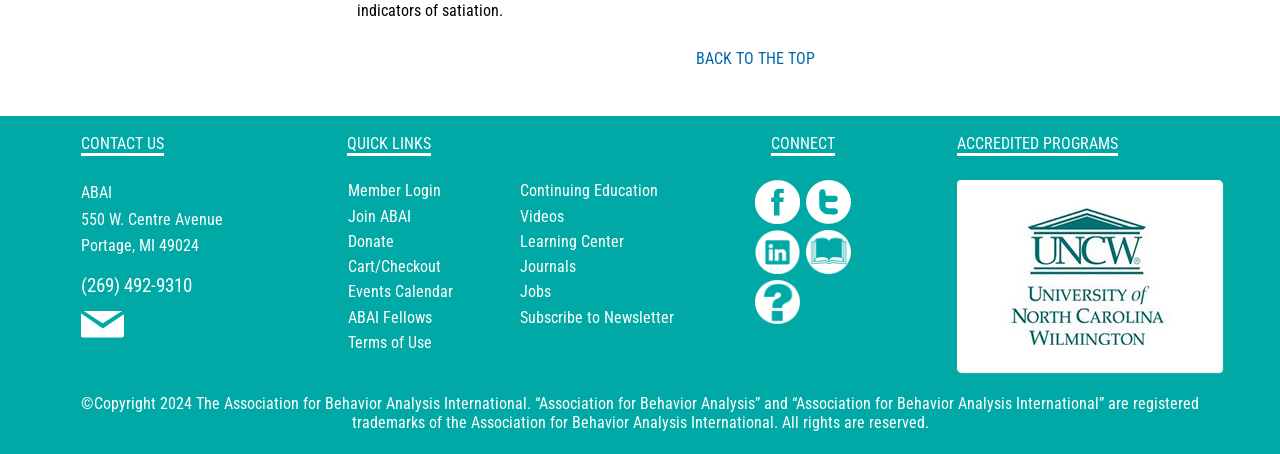Use a single word or phrase to answer the question: 
How many quick links are available?

10